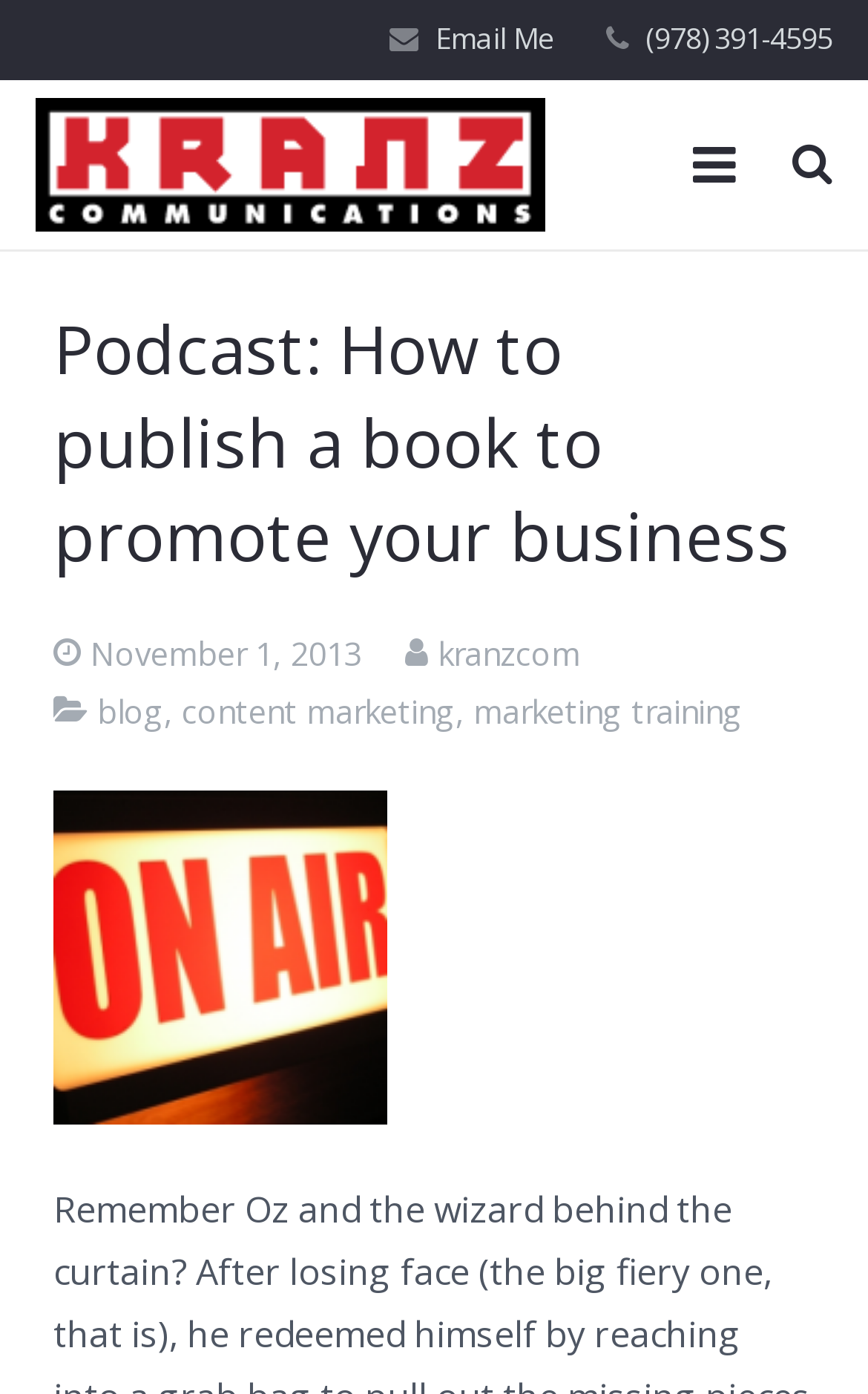Determine the bounding box coordinates for the area you should click to complete the following instruction: "Call (978) 391-4595".

[0.744, 0.013, 0.959, 0.042]